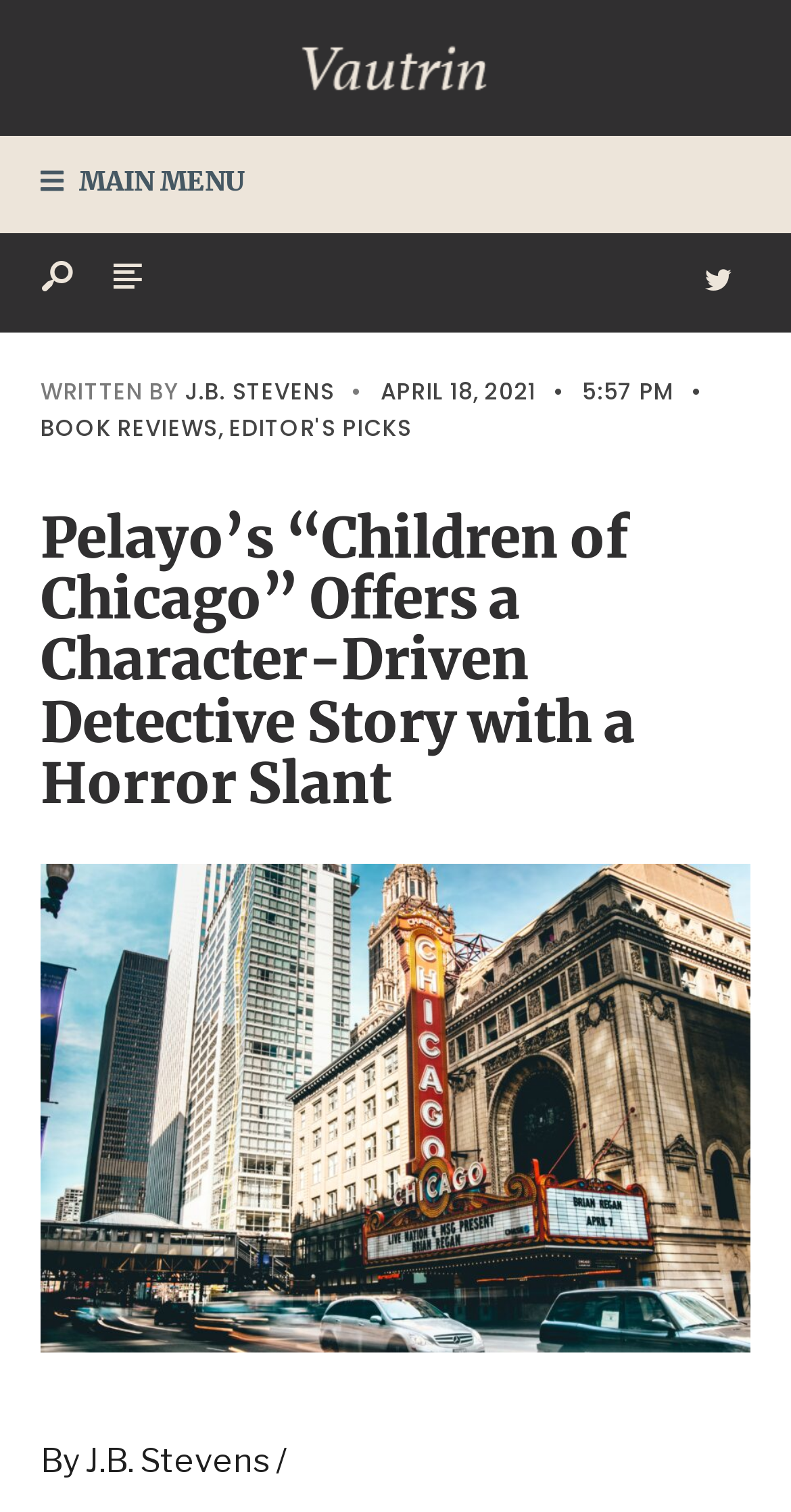What is the category of the article?
Based on the content of the image, thoroughly explain and answer the question.

I found the category by looking at the link with the text 'BOOK REVIEWS' which is located near the top of the page.